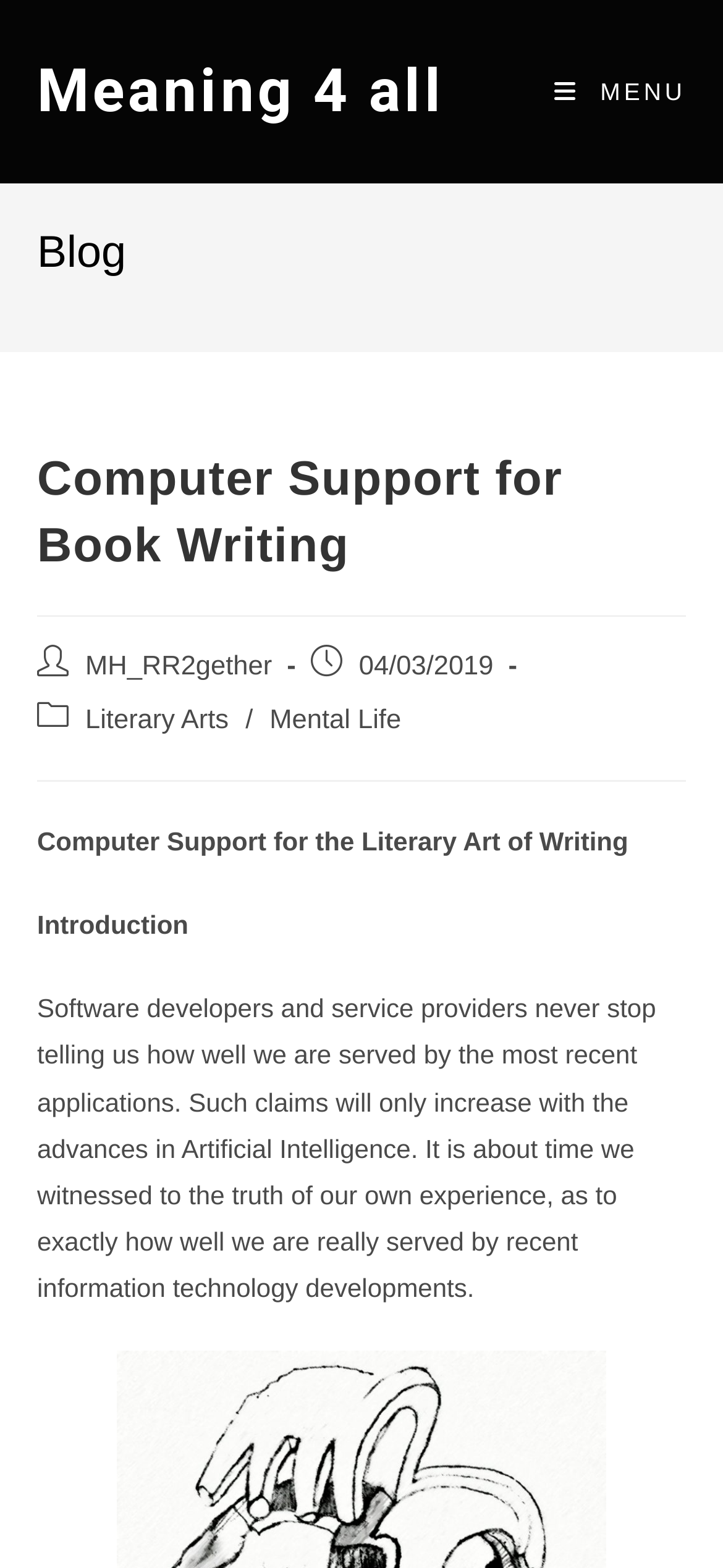Given the webpage screenshot and the description, determine the bounding box coordinates (top-left x, top-left y, bottom-right x, bottom-right y) that define the location of the UI element matching this description: MH_RR2gether

[0.118, 0.416, 0.376, 0.435]